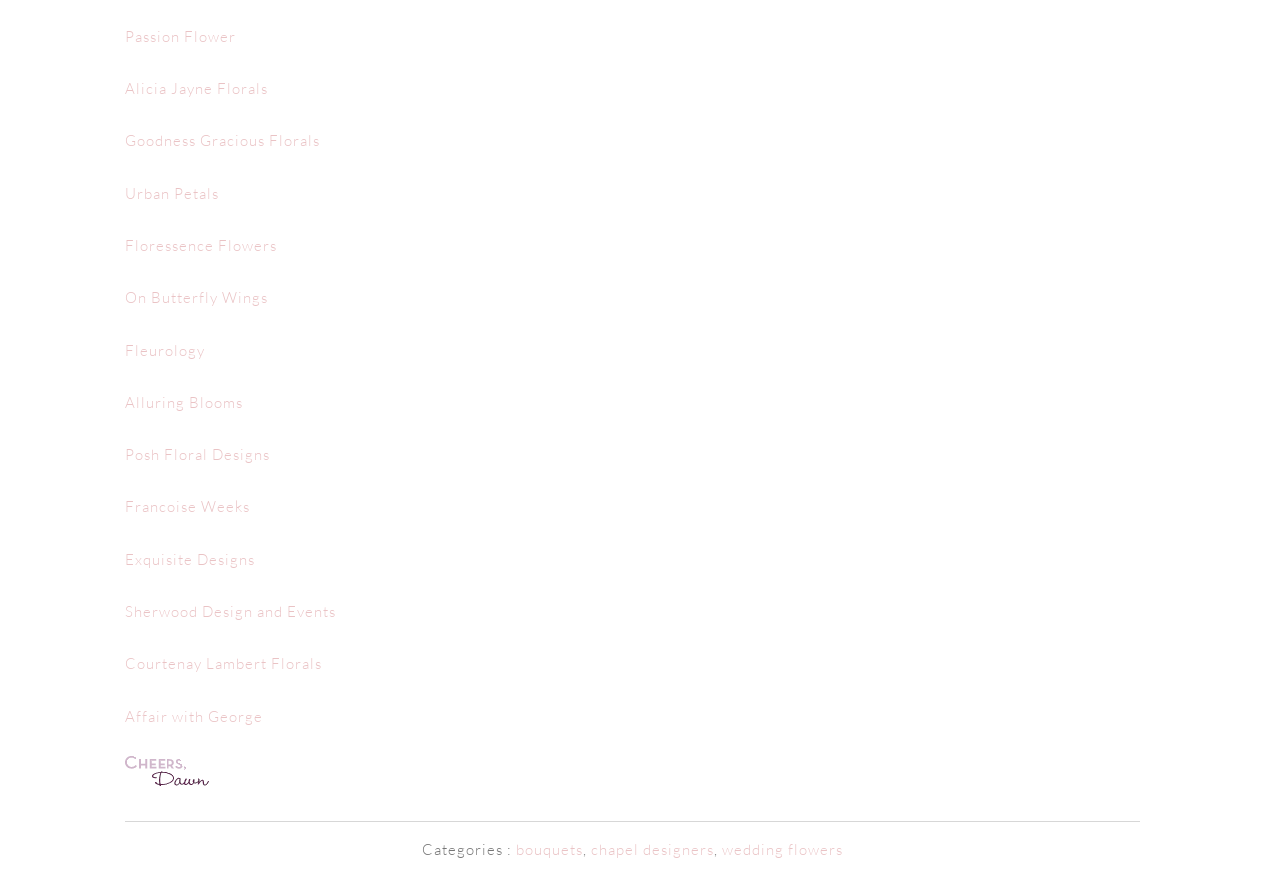What is the first florist listed?
Please answer using one word or phrase, based on the screenshot.

Passion Flower